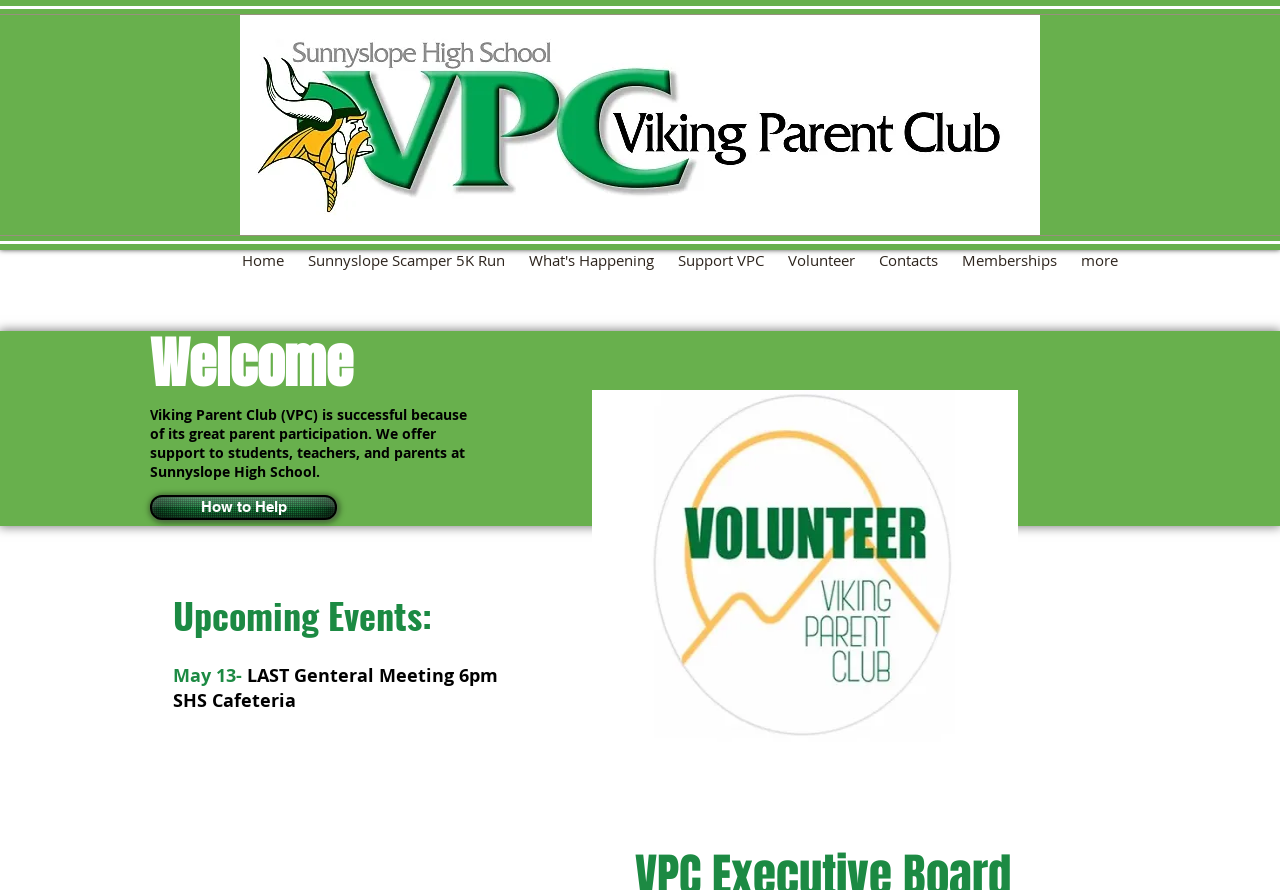What is the event on May 13?
Look at the image and answer with only one word or phrase.

LAST General Meeting